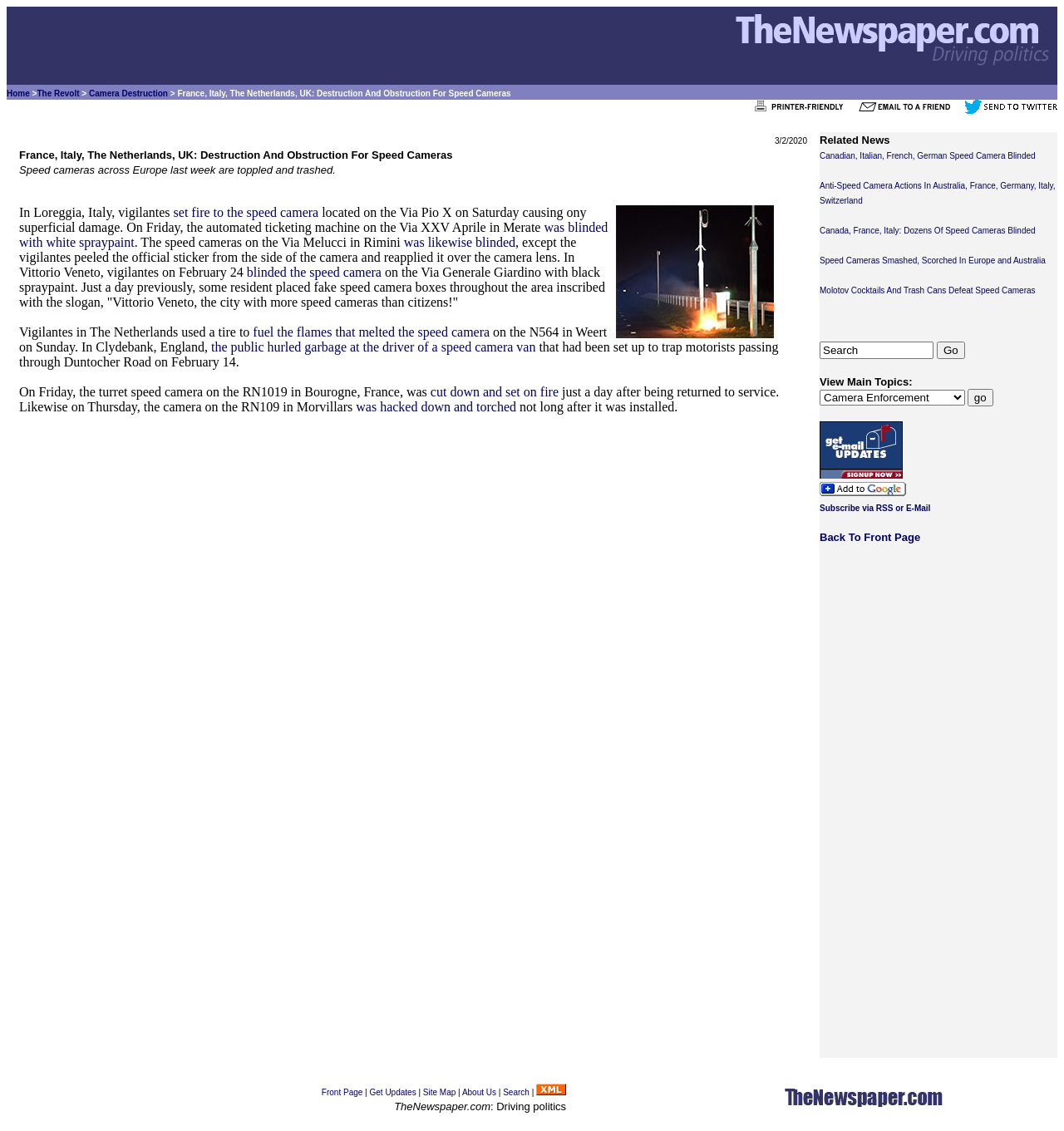Identify the bounding box coordinates for the UI element described by the following text: "alt="TheNewspaper.com"". Provide the coordinates as four float numbers between 0 and 1, in the format [left, top, right, bottom].

[0.735, 0.979, 0.892, 0.991]